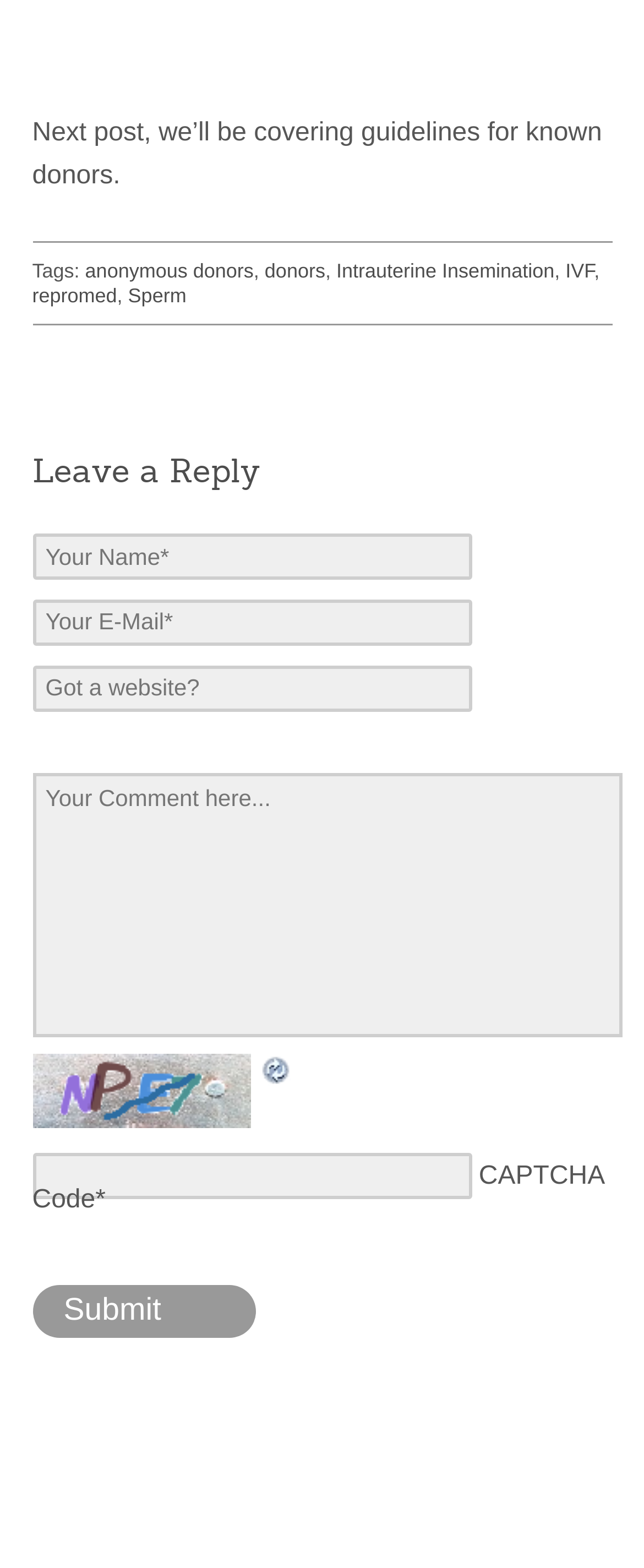Find the bounding box coordinates of the element's region that should be clicked in order to follow the given instruction: "Click the 'Submit' button". The coordinates should consist of four float numbers between 0 and 1, i.e., [left, top, right, bottom].

[0.05, 0.819, 0.397, 0.853]